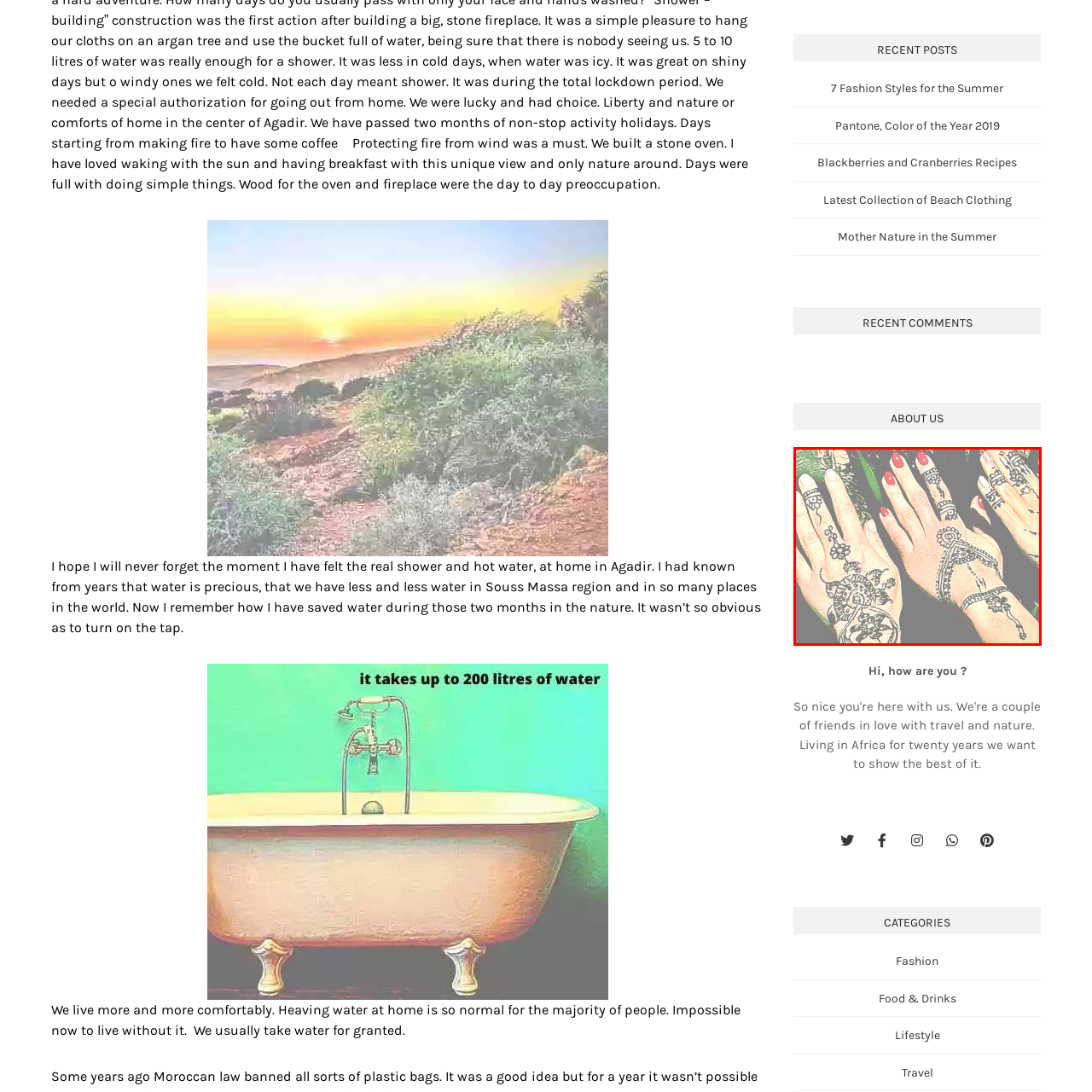Thoroughly describe the scene captured inside the red-bordered image.

The image showcases a vibrant display of hands adorned with intricate henna designs, a traditional art form often used in celebrations and cultural ceremonies. Each hand exhibits unique patterns, featuring floral motifs and decorative elements that enhance their beauty. The fingers are painted with detailed illustrations that extend toward the wrists, embodying a blend of artistry and cultural significance. Complementing the henna, some nails are painted in a bright red, adding a modern touch to this traditional expression. The background hints at a lush, green environment, further highlighting the connection between nature and cultural art forms.